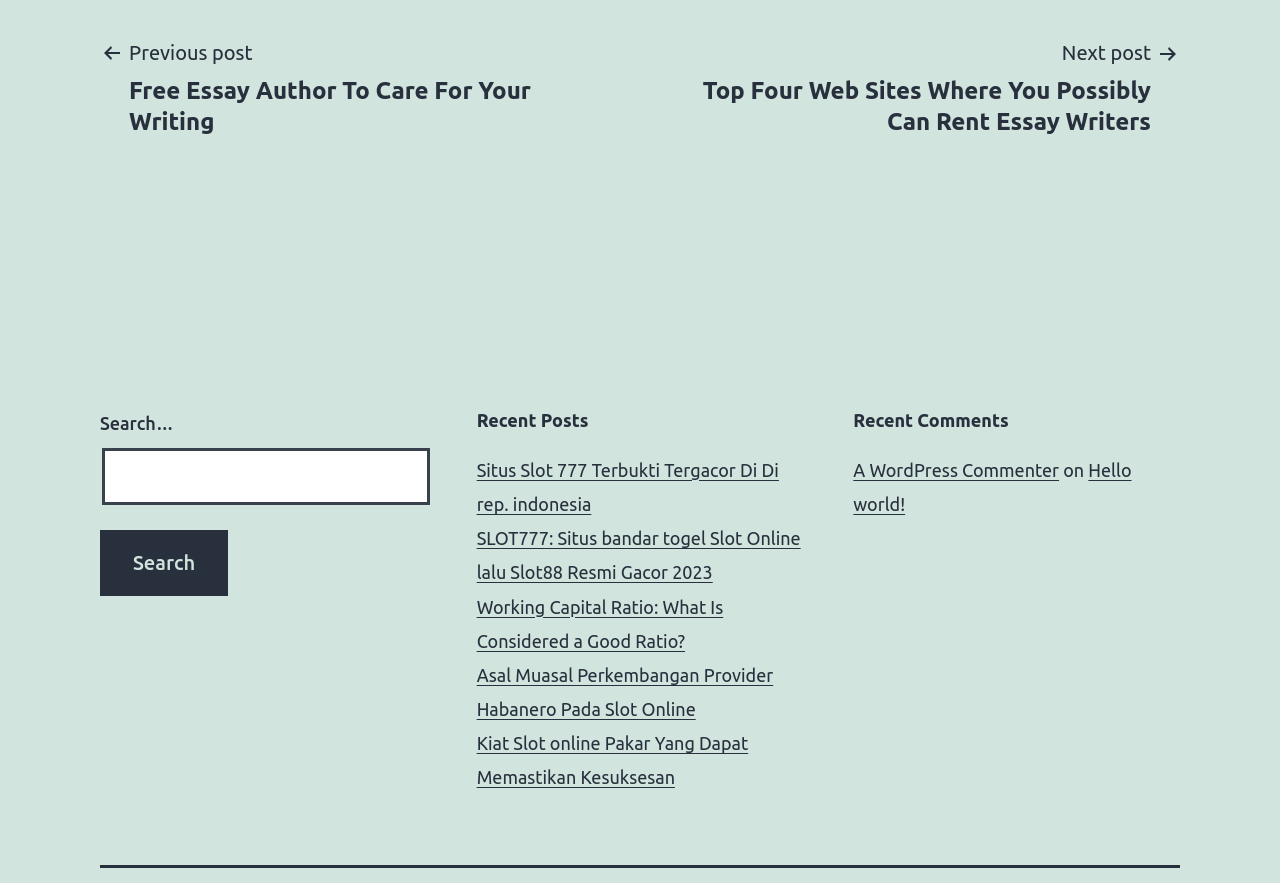What is the title of the previous post?
Please answer the question with as much detail and depth as you can.

I looked at the link element under the 'Post navigation' section and found that the title of the previous post is 'Free Essay Author To Care For Your Writing'.